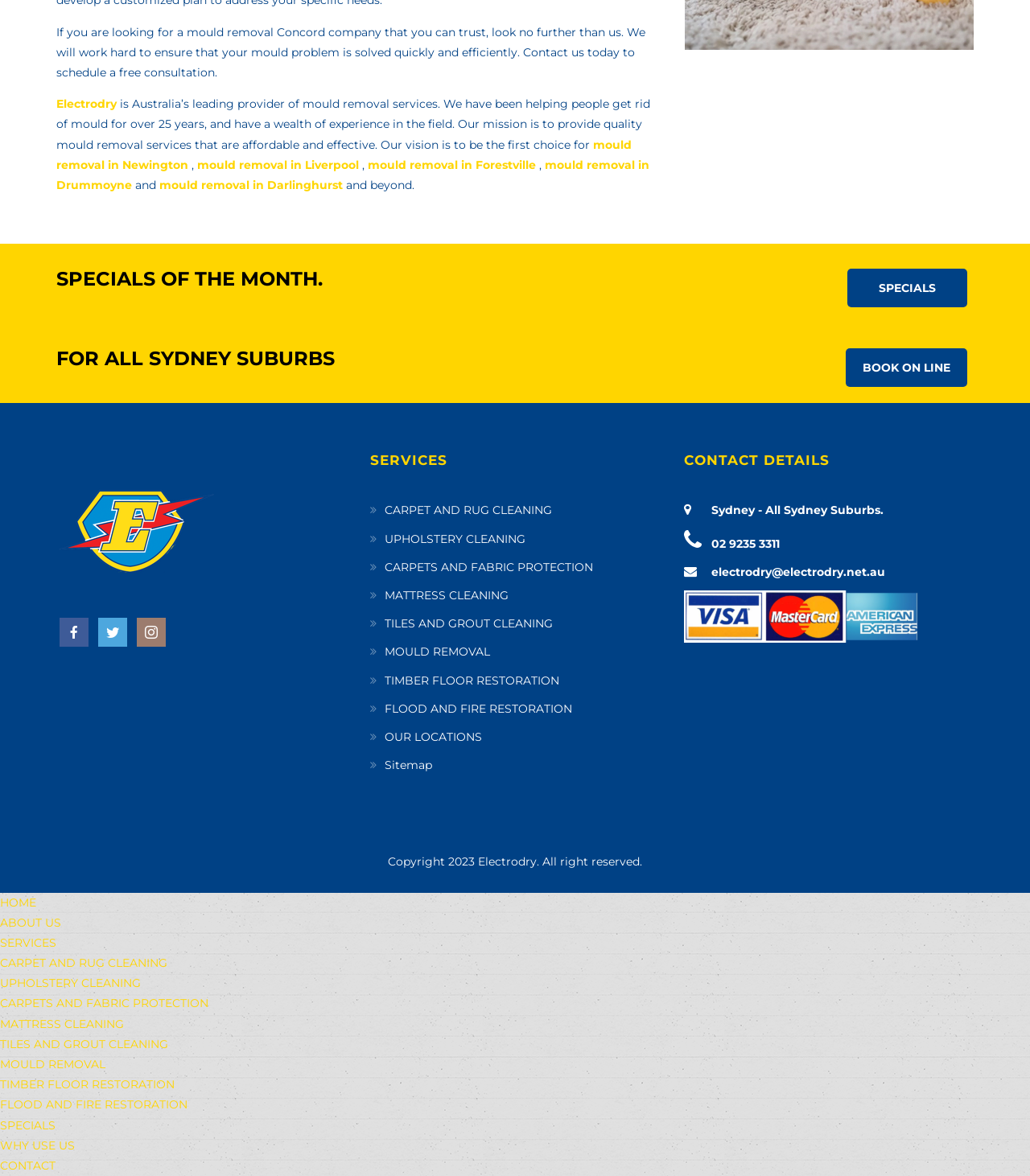Please specify the bounding box coordinates of the area that should be clicked to accomplish the following instruction: "search". The coordinates should consist of four float numbers between 0 and 1, i.e., [left, top, right, bottom].

None